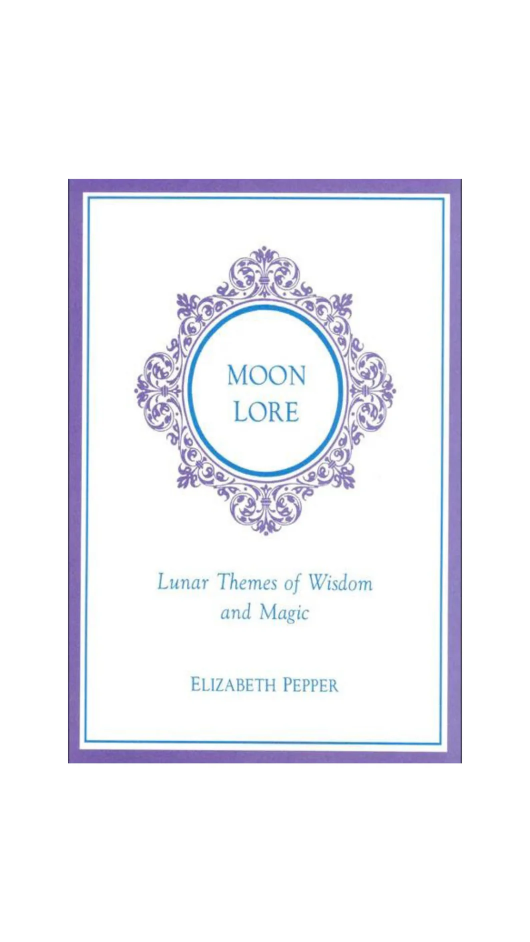Formulate a detailed description of the image content.

This image showcases the book cover of "Moon Lore" by Elizabeth Pepper. The design features an intricate, decorative border in shades of purple and a centered circular medallion that prominently displays the title "MOON LORE." Below the title, the subtitle "Lunar Themes of Wisdom and Magic" is elegantly scripted, further enhancing the mystical essence of the book. Author Elizabeth Pepper’s name is also featured at the bottom, inviting readers to explore the rich tapestry of mythology and beliefs surrounding the moon. This work promises an exploration of lunar influences on wisdom and magic, making it a captivating read for those interested in celestial lore.